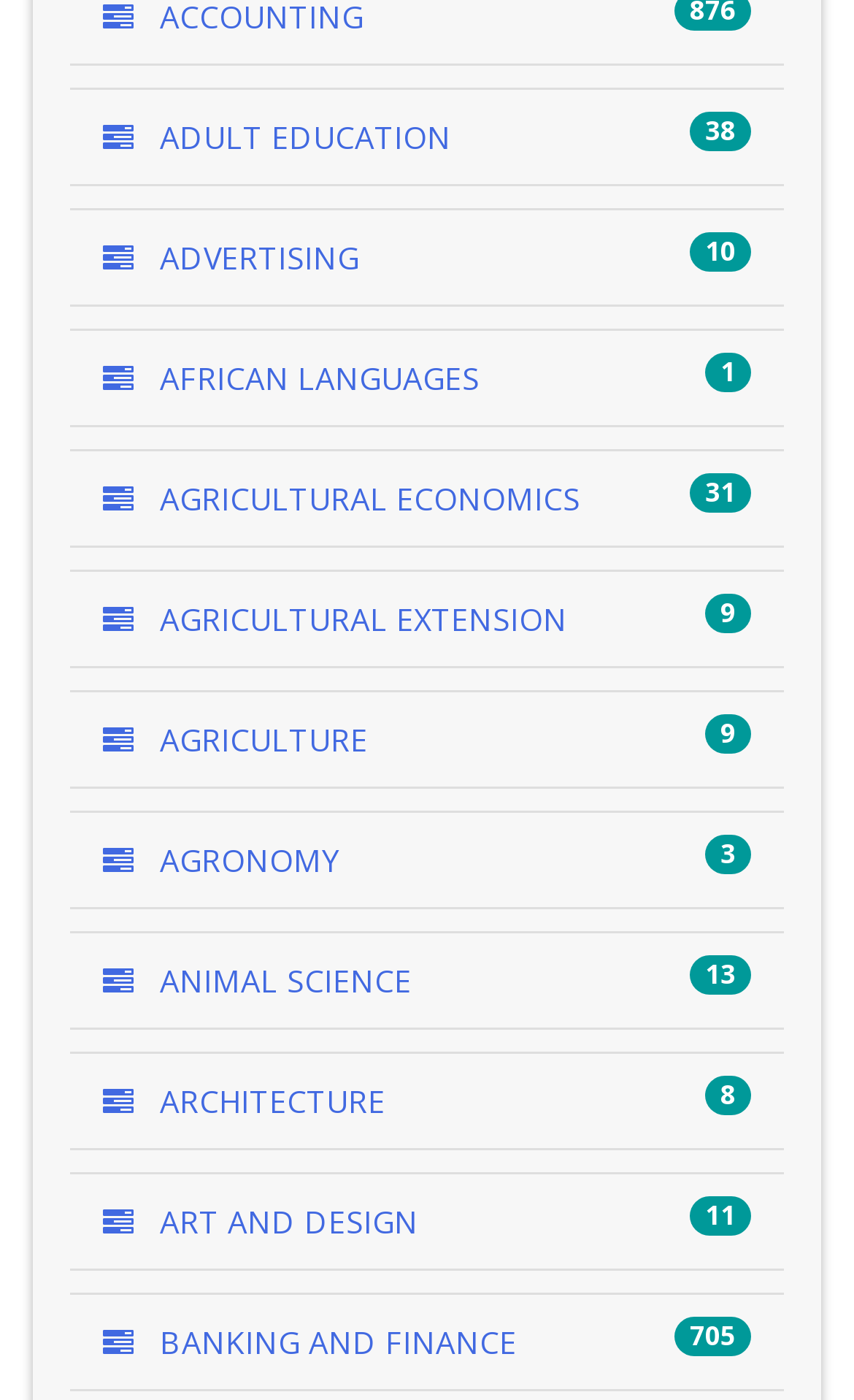Please locate the bounding box coordinates of the element's region that needs to be clicked to follow the instruction: "visit AGRICULTURAL ECONOMICS". The bounding box coordinates should be provided as four float numbers between 0 and 1, i.e., [left, top, right, bottom].

[0.121, 0.342, 0.679, 0.371]